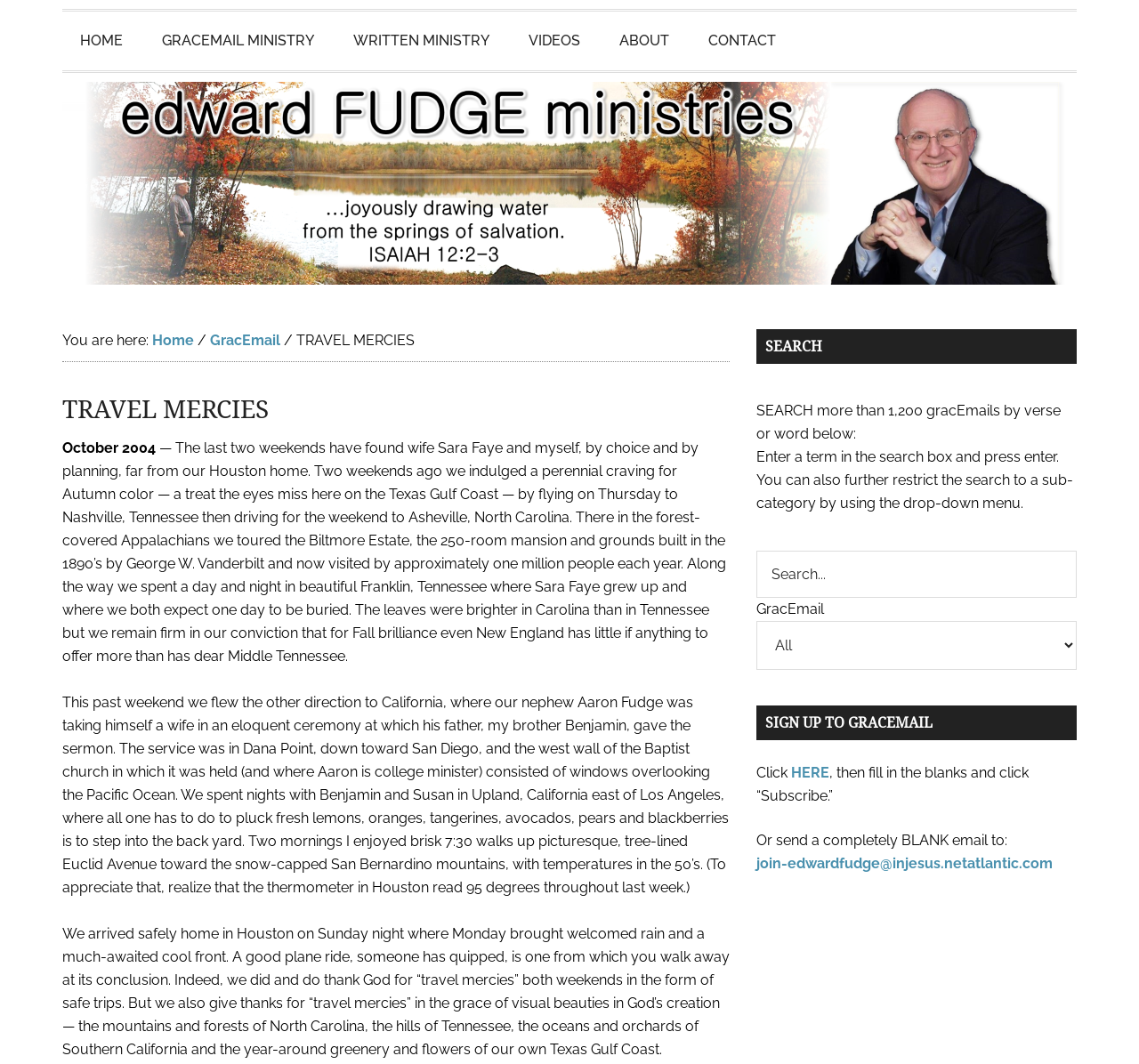What is the topic of the current article?
Please look at the screenshot and answer in one word or a short phrase.

Travel Mercies